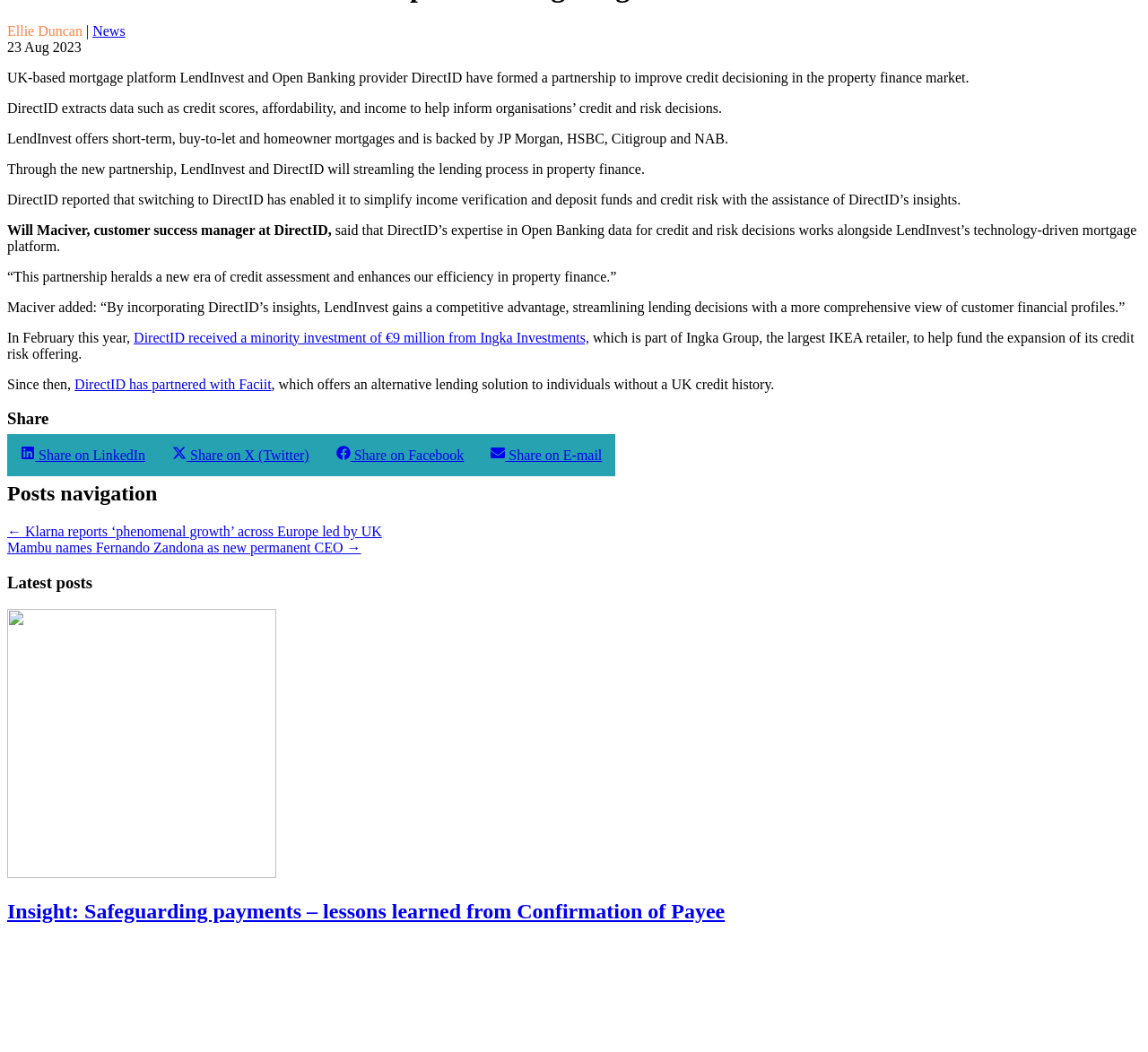Determine the bounding box of the UI element mentioned here: "DirectID has partnered with Faciit". The coordinates must be in the format [left, top, right, bottom] with values ranging from 0 to 1.

[0.065, 0.358, 0.236, 0.372]